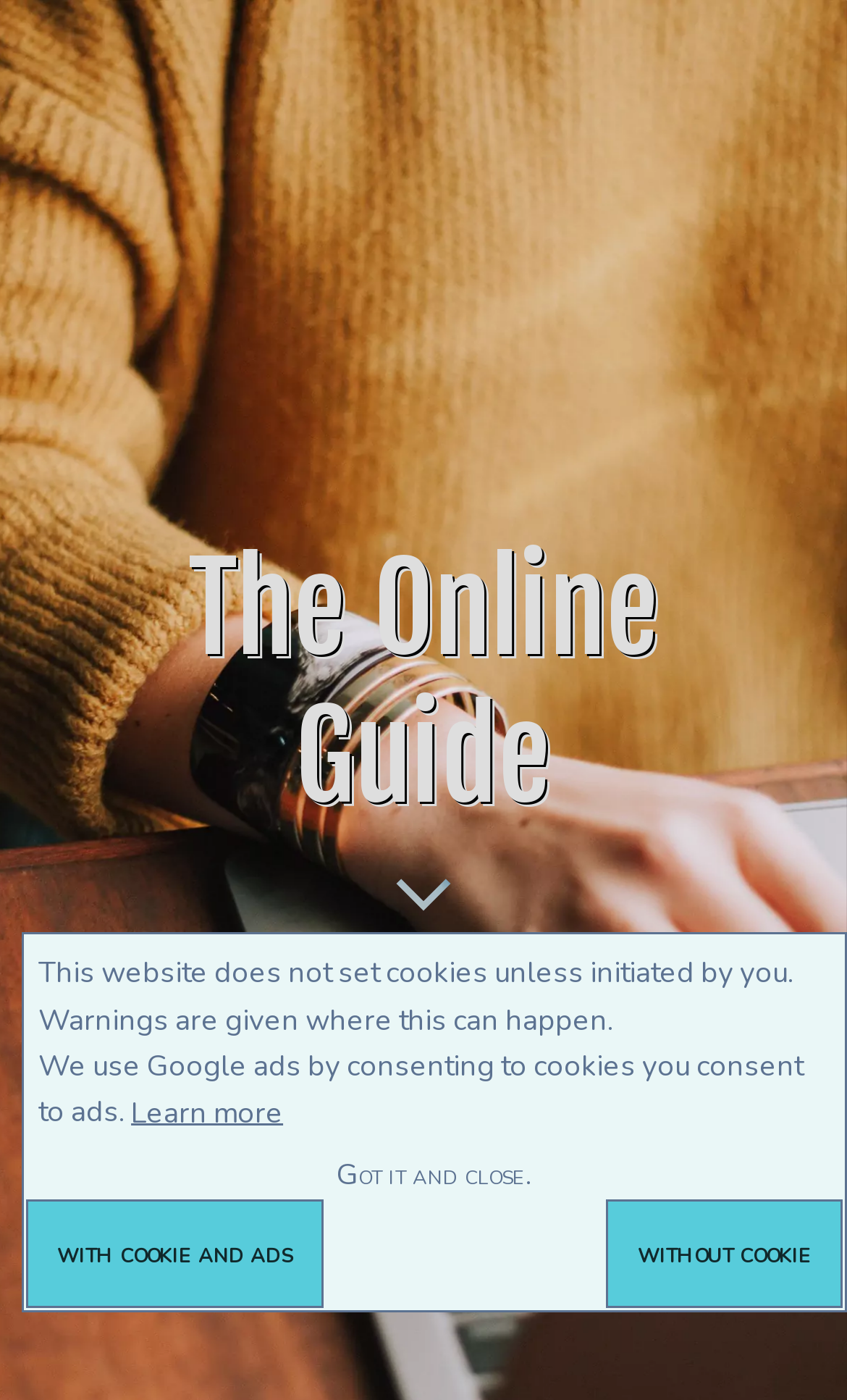Highlight the bounding box coordinates of the element that should be clicked to carry out the following instruction: "Click the 'Auto Insurance Guide' link". The coordinates must be given as four float numbers ranging from 0 to 1, i.e., [left, top, right, bottom].

[0.154, 0.243, 0.669, 0.274]